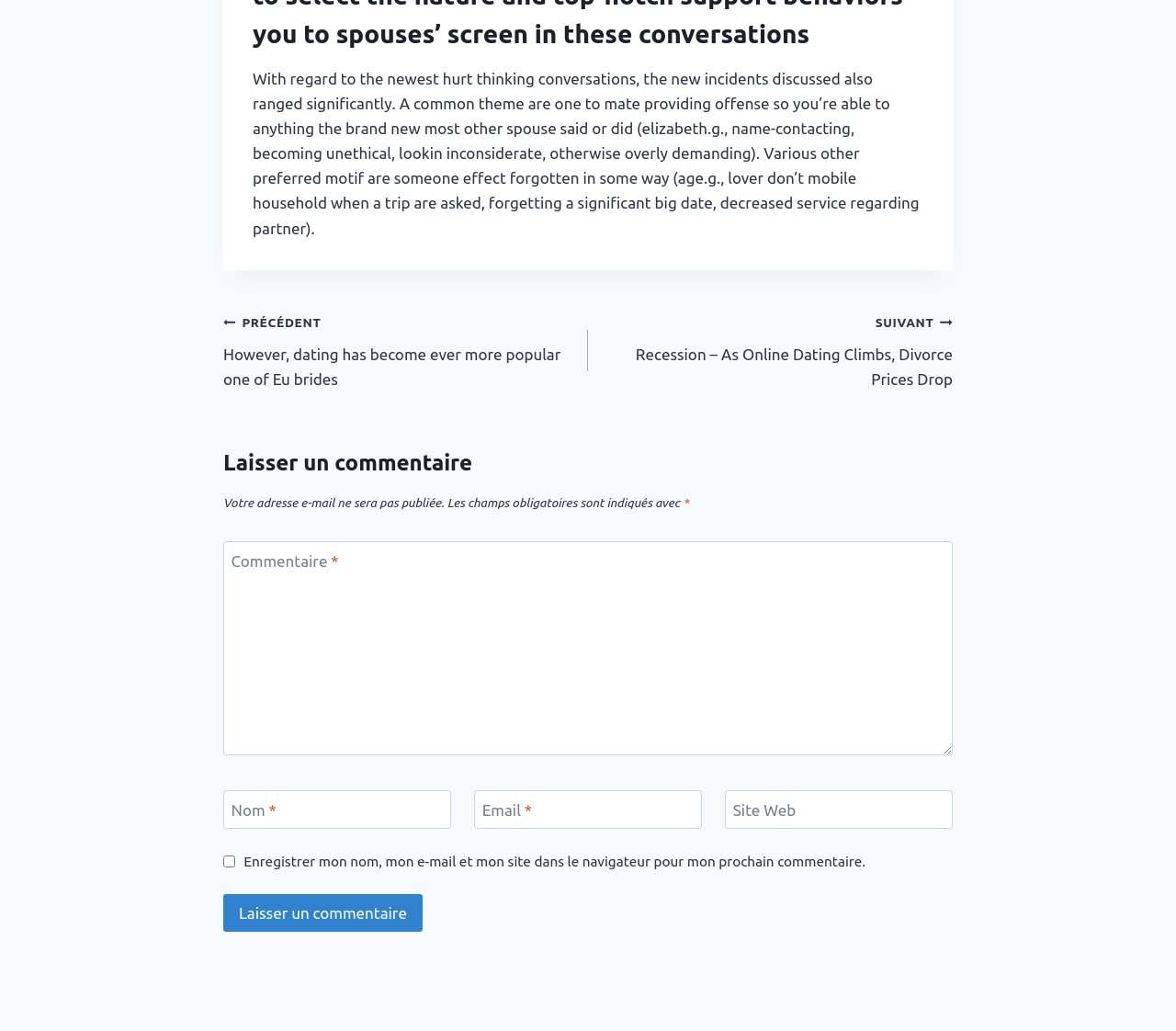Find and provide the bounding box coordinates for the UI element described here: "name="submit" value="Laisser un commentaire"". The coordinates should be given as four float numbers between 0 and 1: [left, top, right, bottom].

[0.19, 0.867, 0.359, 0.904]